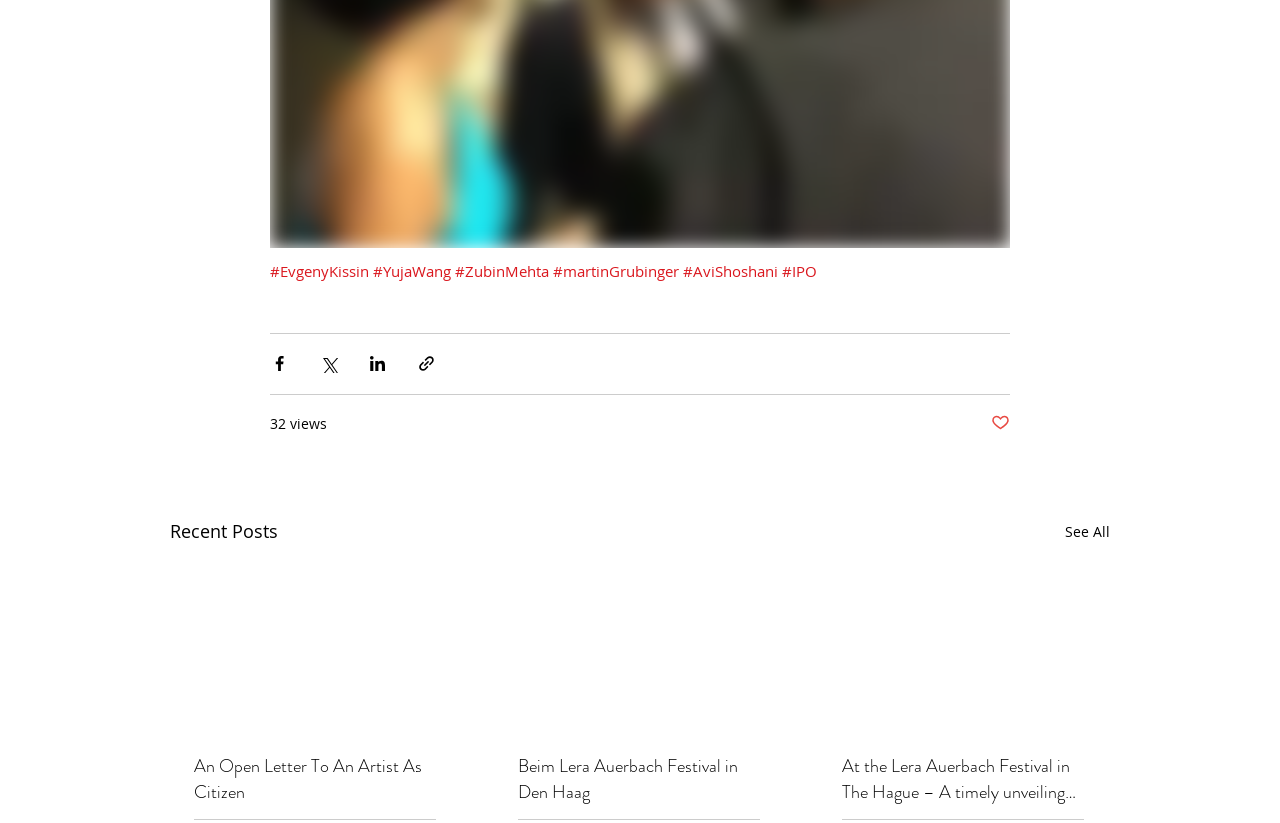Identify the bounding box coordinates for the UI element described as follows: PODs. Use the format (top-left x, top-left y, bottom-right x, bottom-right y) and ensure all values are floating point numbers between 0 and 1.

None